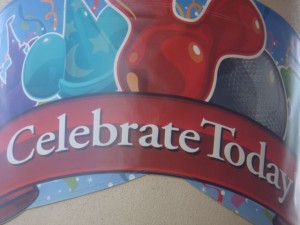How many people participate in Disney Institute's programs globally?
Respond with a short answer, either a single word or a phrase, based on the image.

Over one million